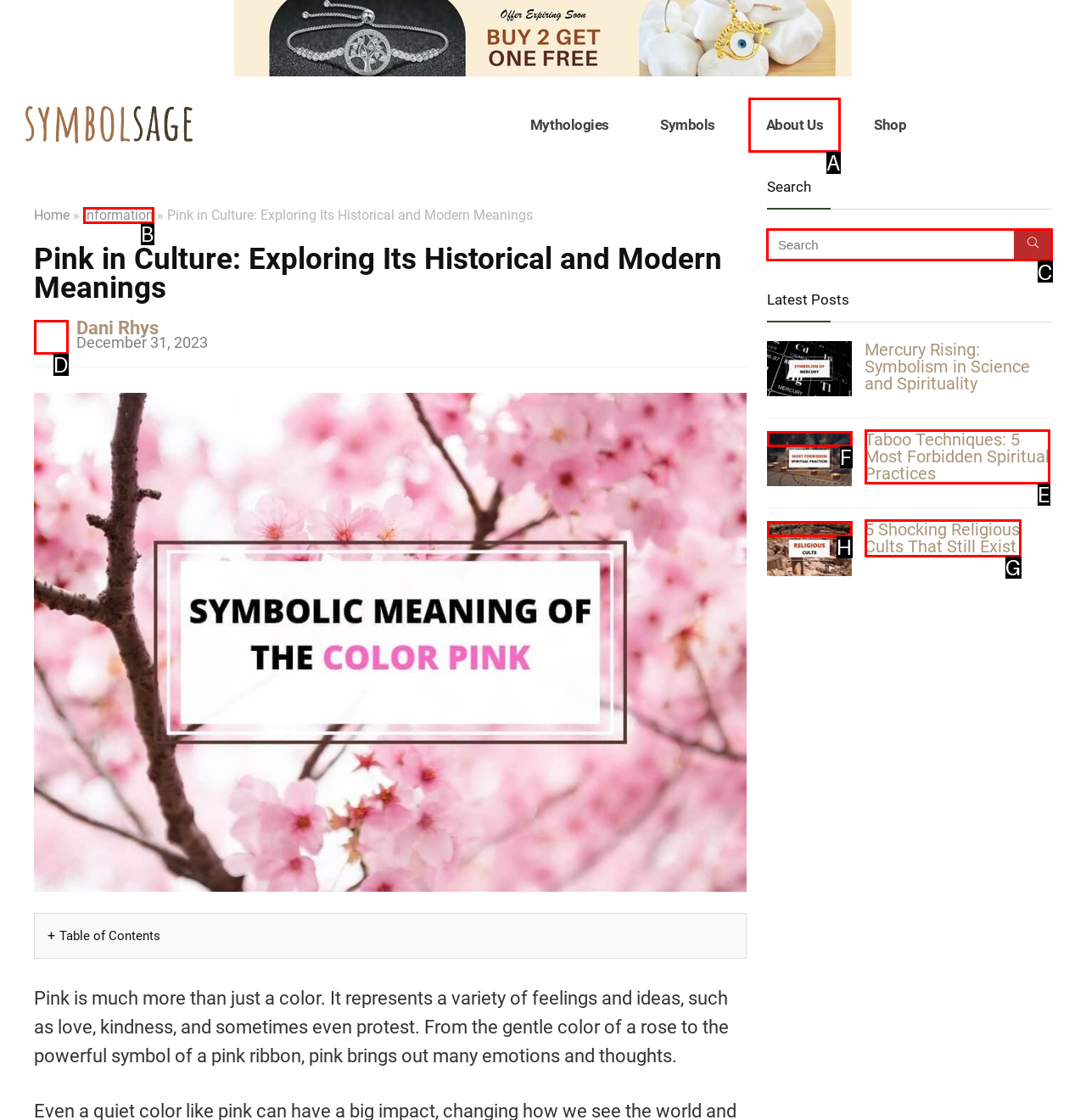Tell me which option I should click to complete the following task: Search for something
Answer with the option's letter from the given choices directly.

C